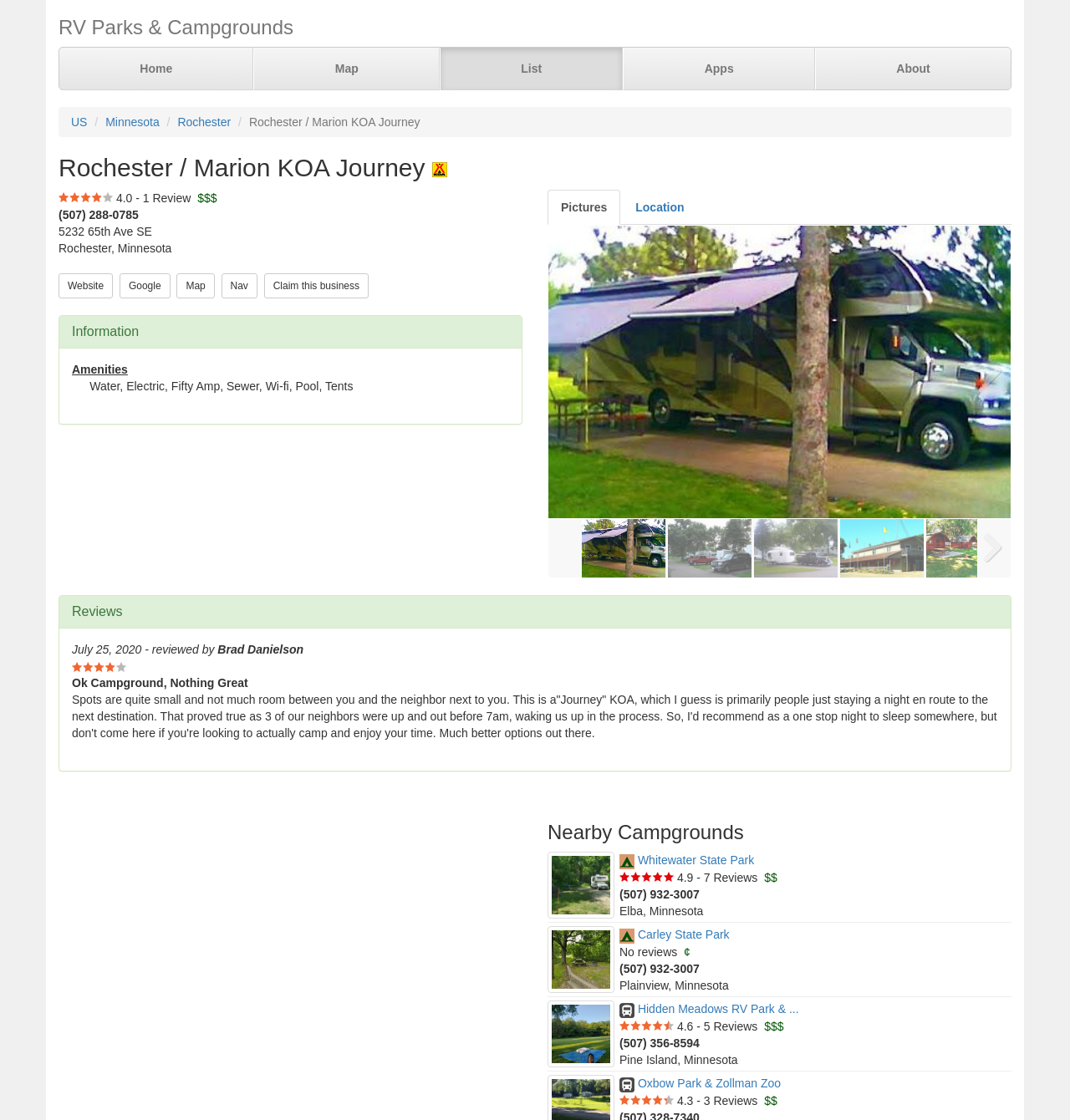Reply to the question below using a single word or brief phrase:
How many tabs are available in the tablist?

2